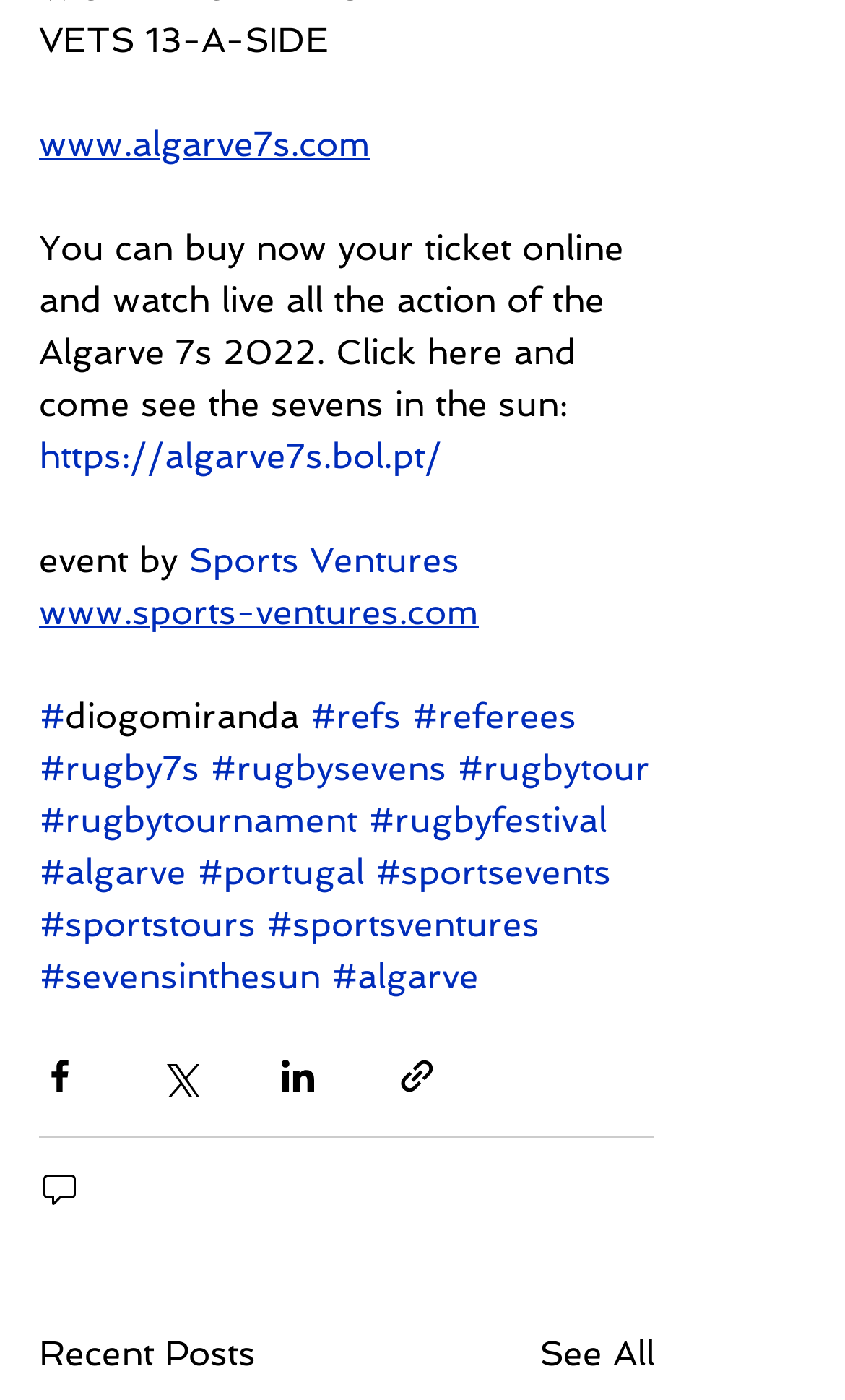Locate the bounding box coordinates of the element that needs to be clicked to carry out the instruction: "Share via Facebook". The coordinates should be given as four float numbers ranging from 0 to 1, i.e., [left, top, right, bottom].

[0.046, 0.753, 0.095, 0.783]